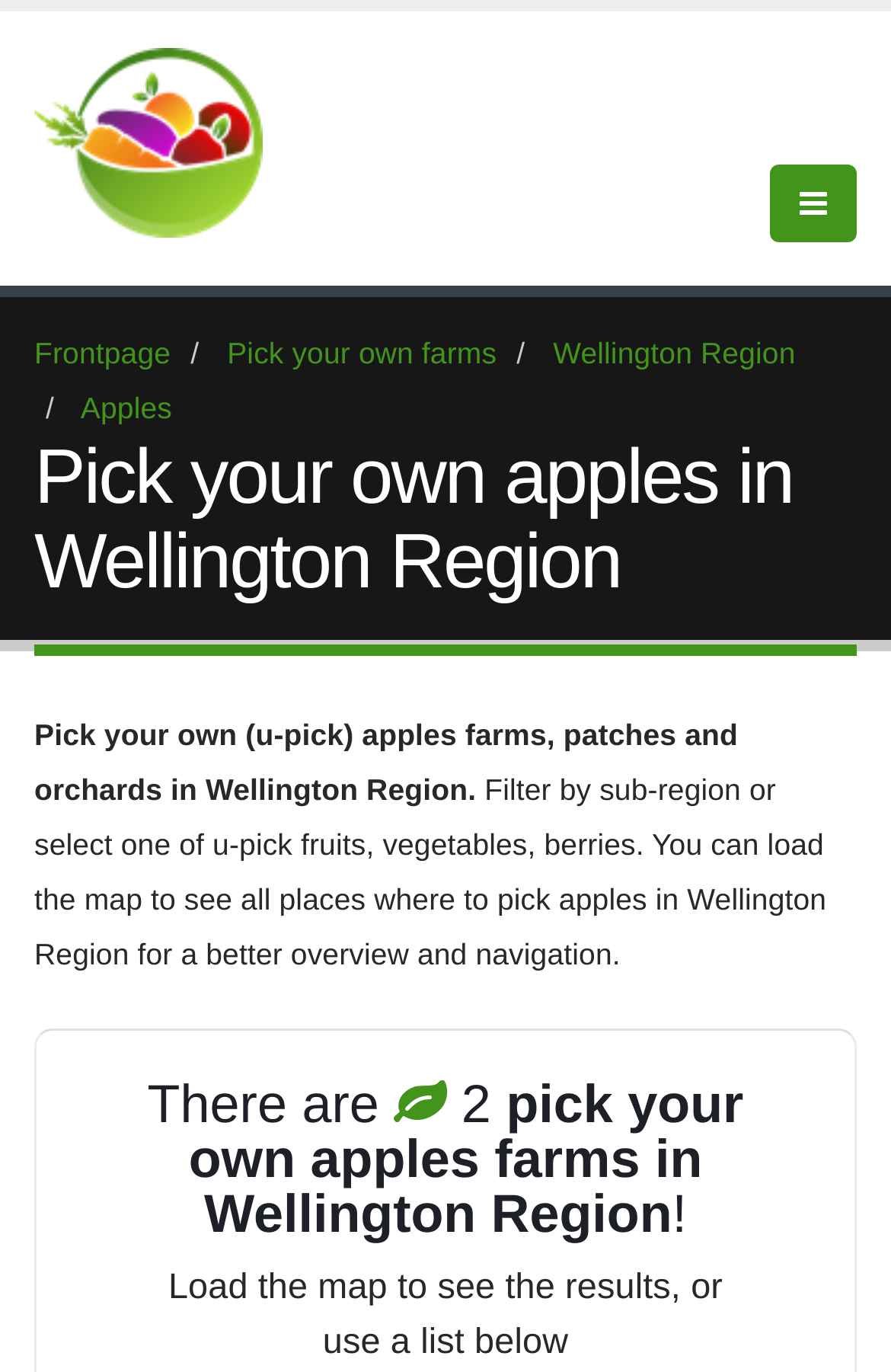What is the current region being displayed? Using the information from the screenshot, answer with a single word or phrase.

Wellington Region